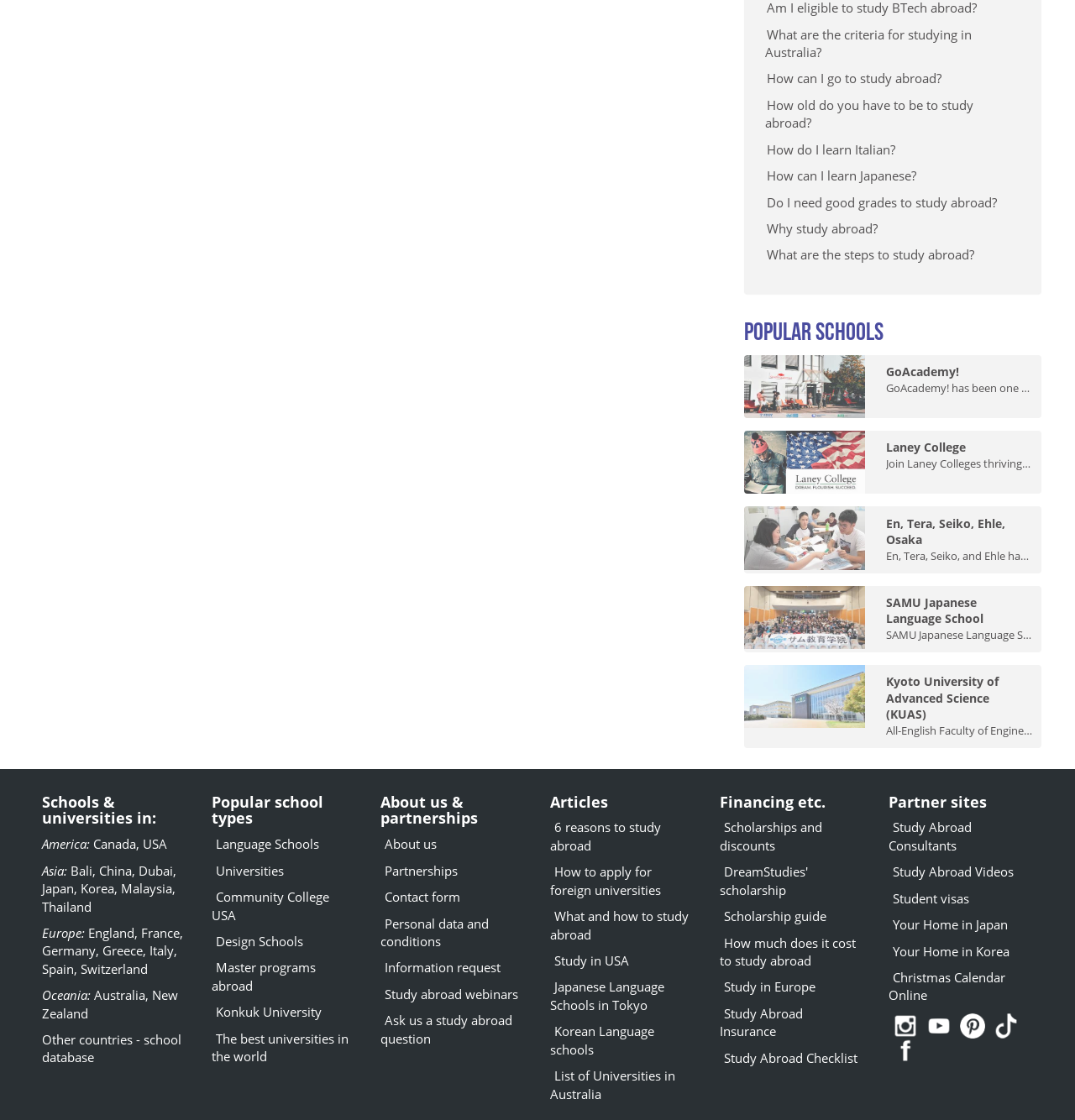Please determine the bounding box coordinates of the element's region to click for the following instruction: "Learn more about GoAcademy!".

[0.692, 0.317, 0.969, 0.373]